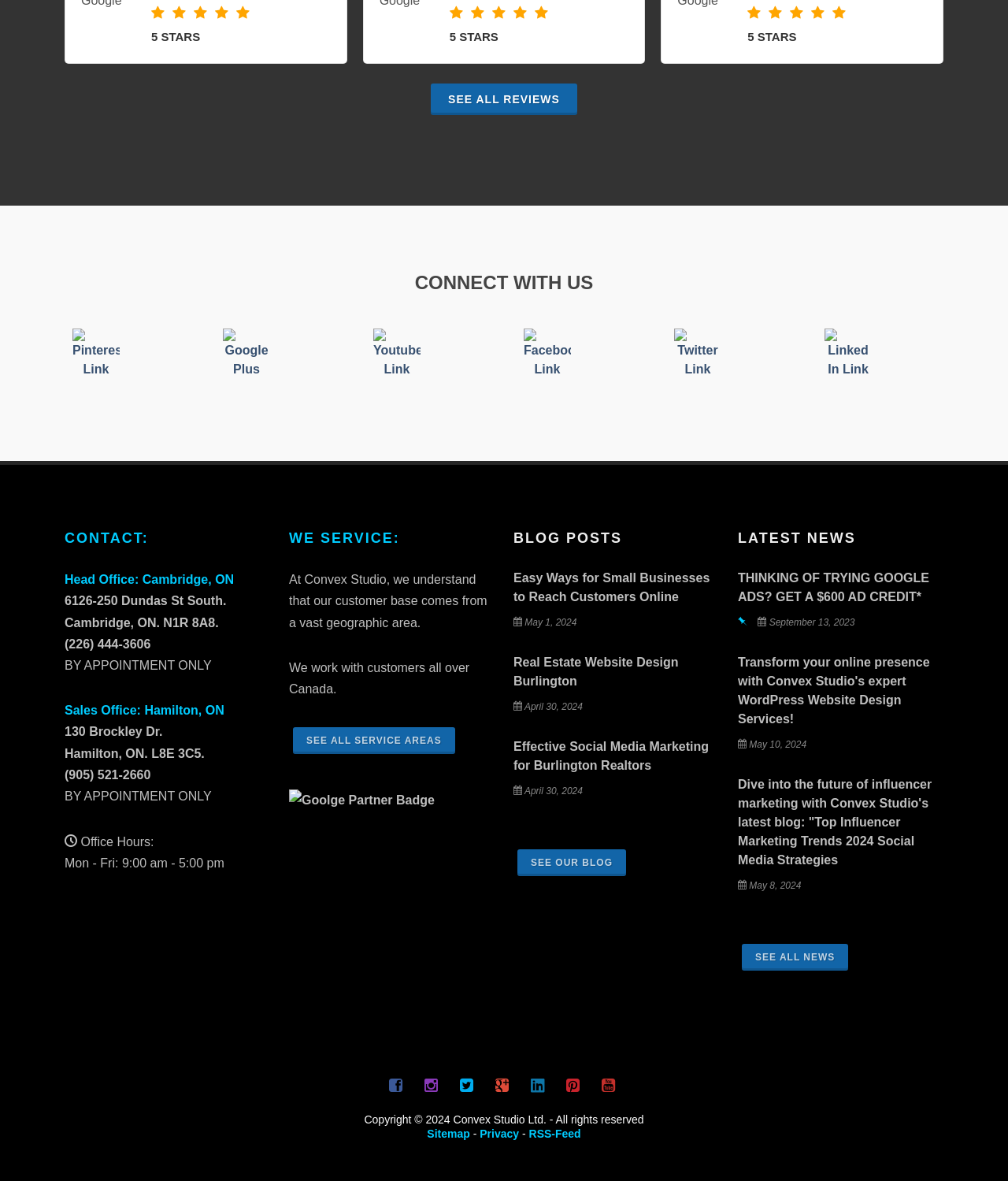From the webpage screenshot, predict the bounding box of the UI element that matches this description: "SEE ALL REVIEWS".

[0.427, 0.071, 0.573, 0.098]